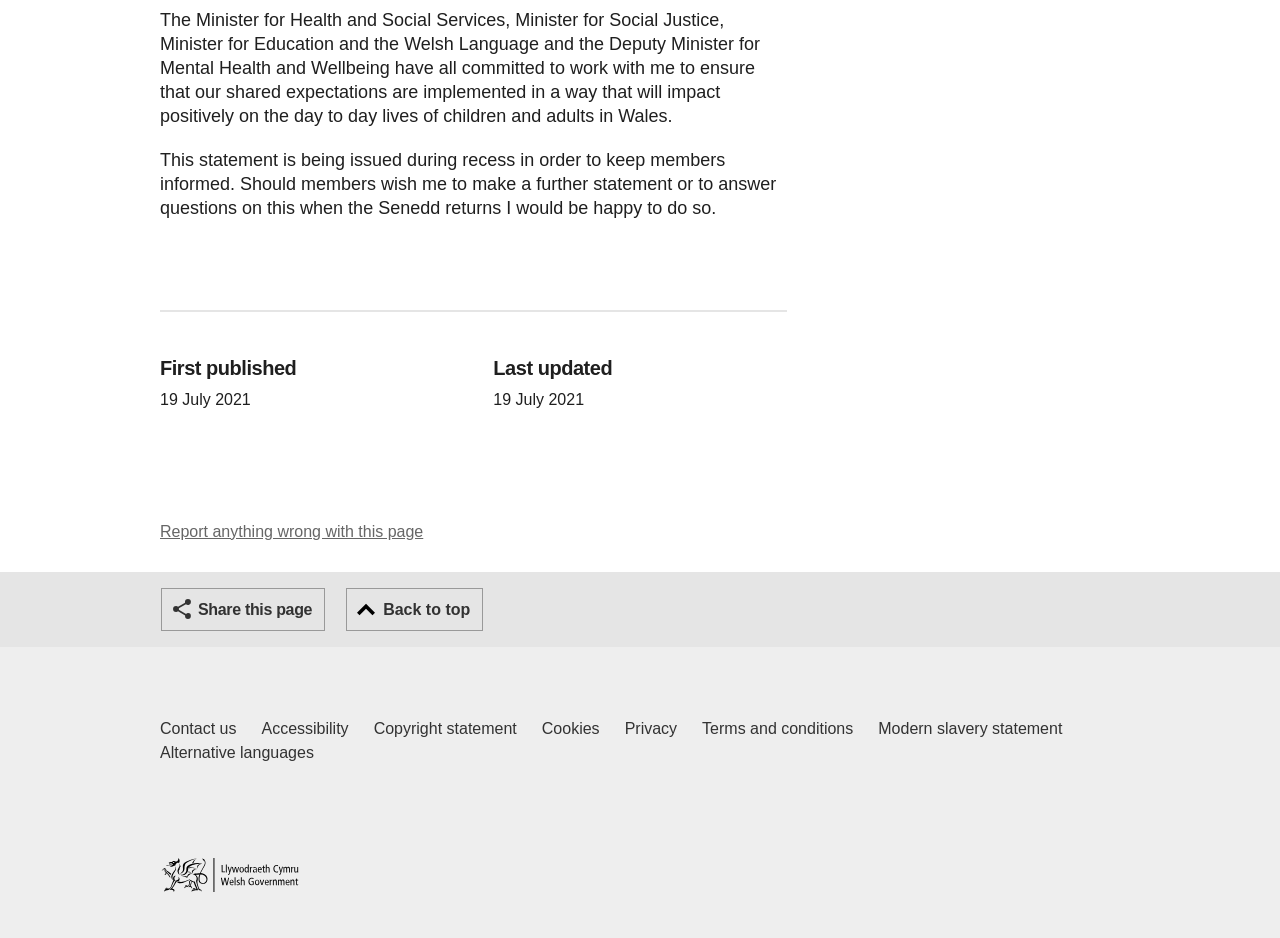What is the purpose of the button at the bottom?
Please provide a single word or phrase in response based on the screenshot.

Back to top